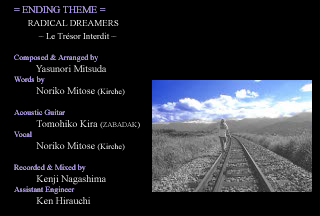Provide a comprehensive description of the image.

The image features the credits for the ending theme "Radical Dreamers," showcasing a serene landscape with a figure walking along a railway track. The background displays a prominent blue sky interspersed with clouds, evoking a sense of nostalgia and calmness. 

On the left side of the image, the details of the composition and arrangement are presented: 

- **Composition and Arrangement**: Yasunori Mitsuda
- **Lyrics**: Noriko Mitose

Additionally, the credits list:

- **Acoustic Guitar**: Tomohiko Kira  
- **Vocals**: Noriko Mitose  
- **Recorded & Mixed by**: Kenji Nagashima  
- **Assistant Engineer**: Ken Hirauchi

This image encapsulates the emotional depth and artistic collaboration behind the song, highlighting its significance within the context of the game "Chrono Cross," while also reflecting the haunting beauty characteristic of its music.